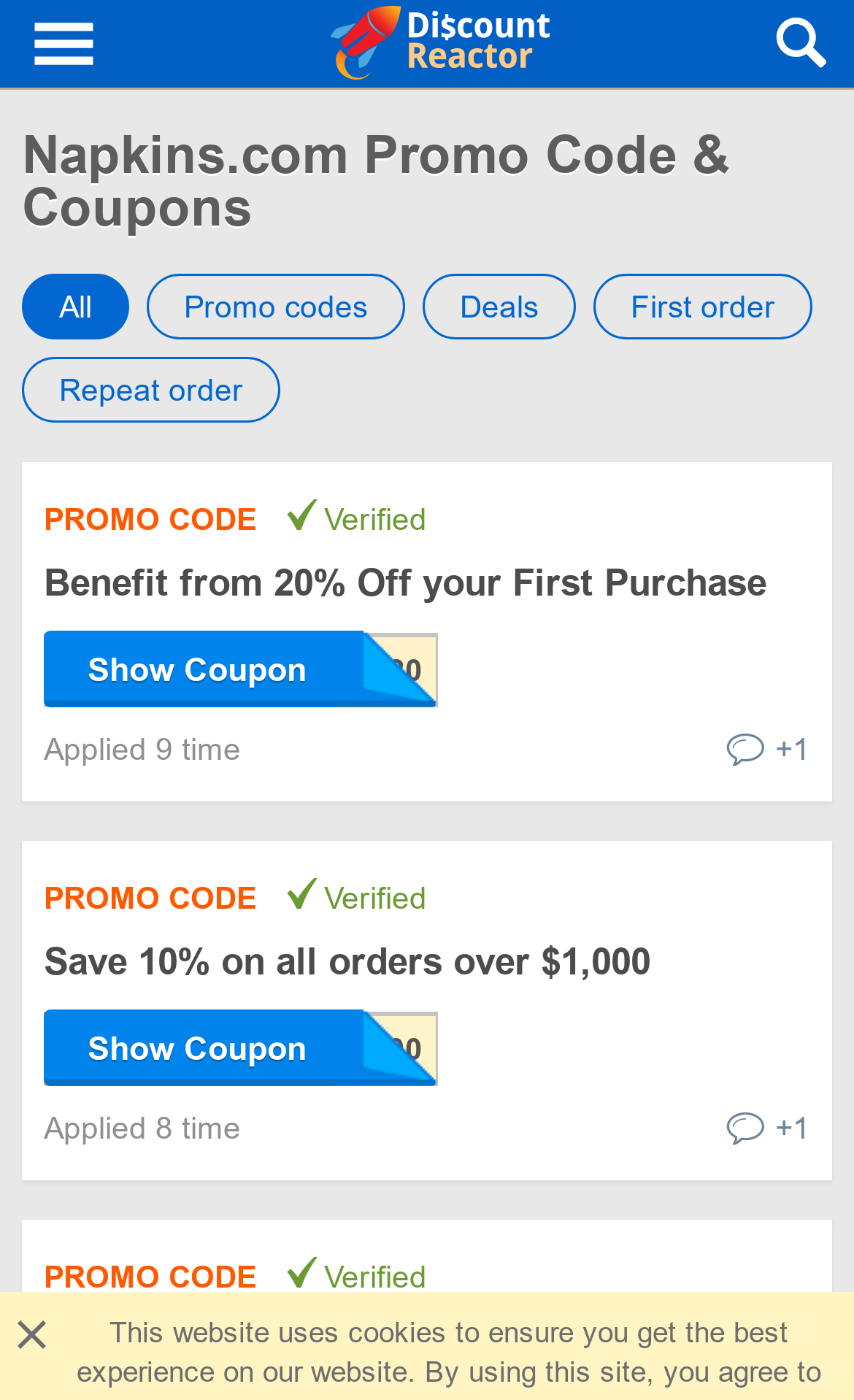How many times has the 'WELCOME20' promo code been applied?
Using the picture, provide a one-word or short phrase answer.

9 times